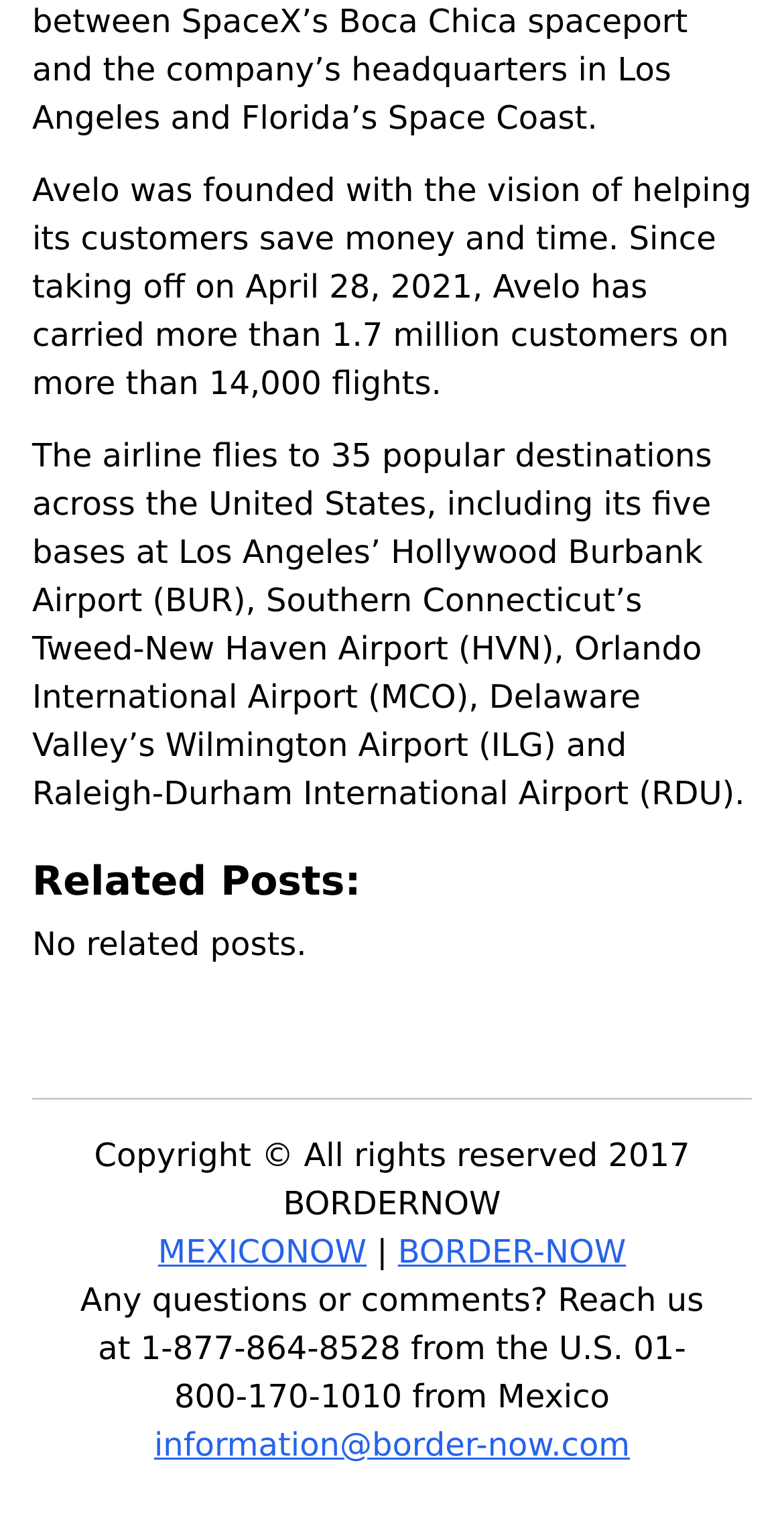How many destinations does Avelo fly to?
Relying on the image, give a concise answer in one word or a brief phrase.

35